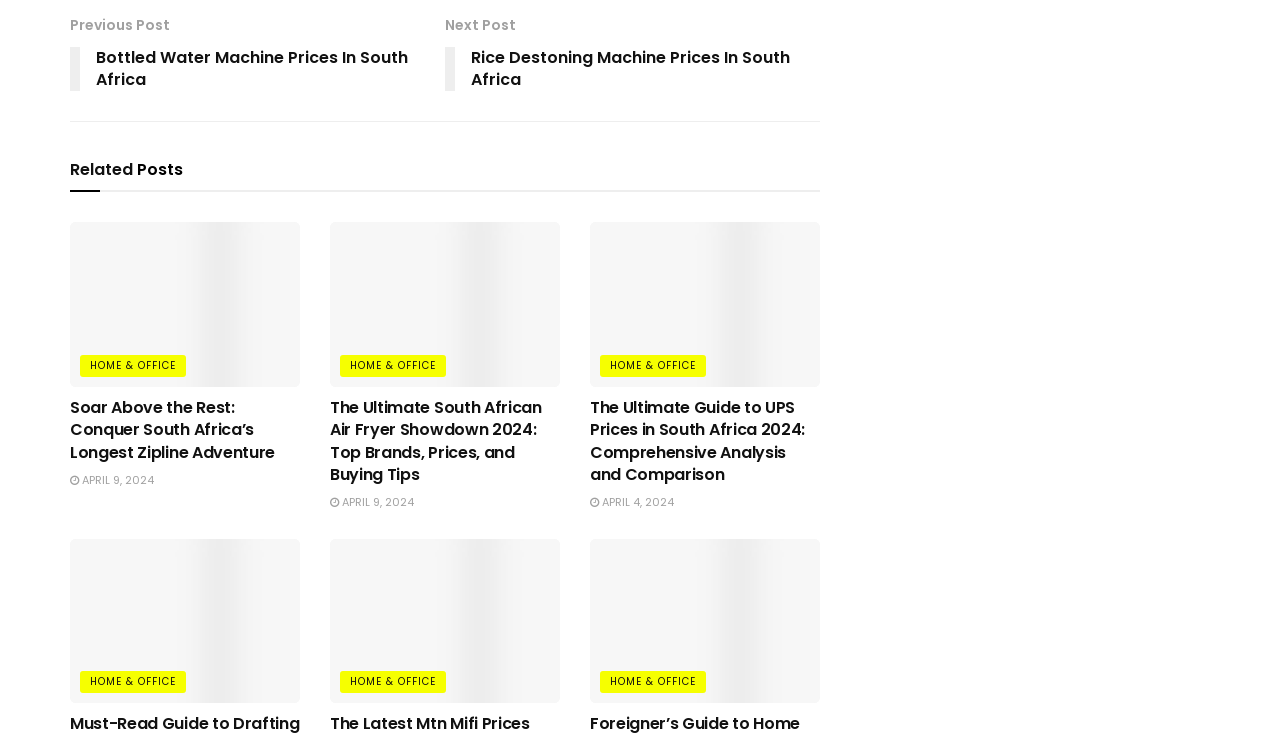Provide the bounding box coordinates of the section that needs to be clicked to accomplish the following instruction: "Read the article 'Fly High: Experience the Thrill of South Africa's Longest Zipline'."

[0.055, 0.303, 0.258, 0.67]